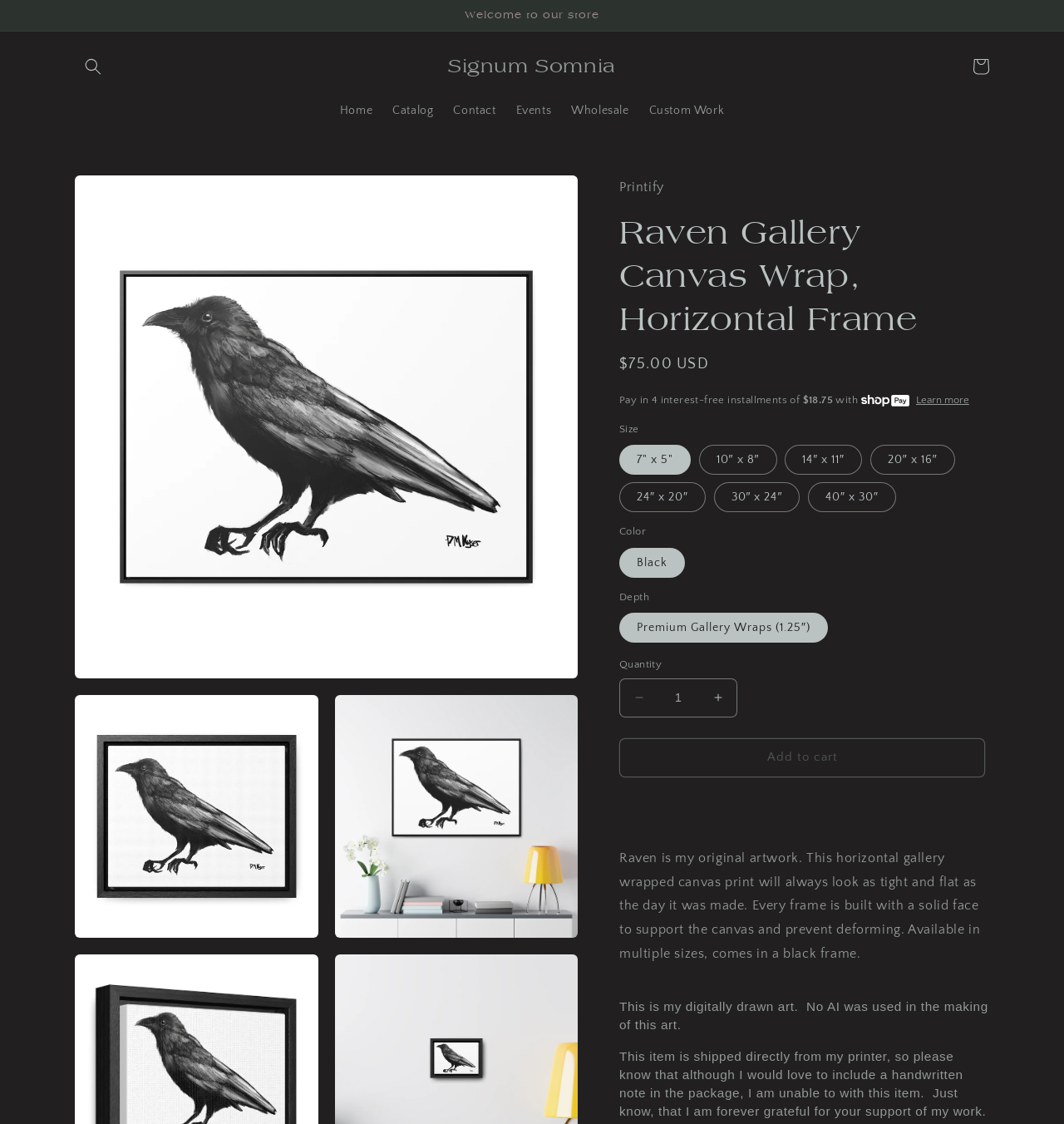Refer to the image and answer the question with as much detail as possible: What is the purpose of the solid face in the frame?

According to the product description, every frame is built with a solid face to support the canvas and prevent deforming.